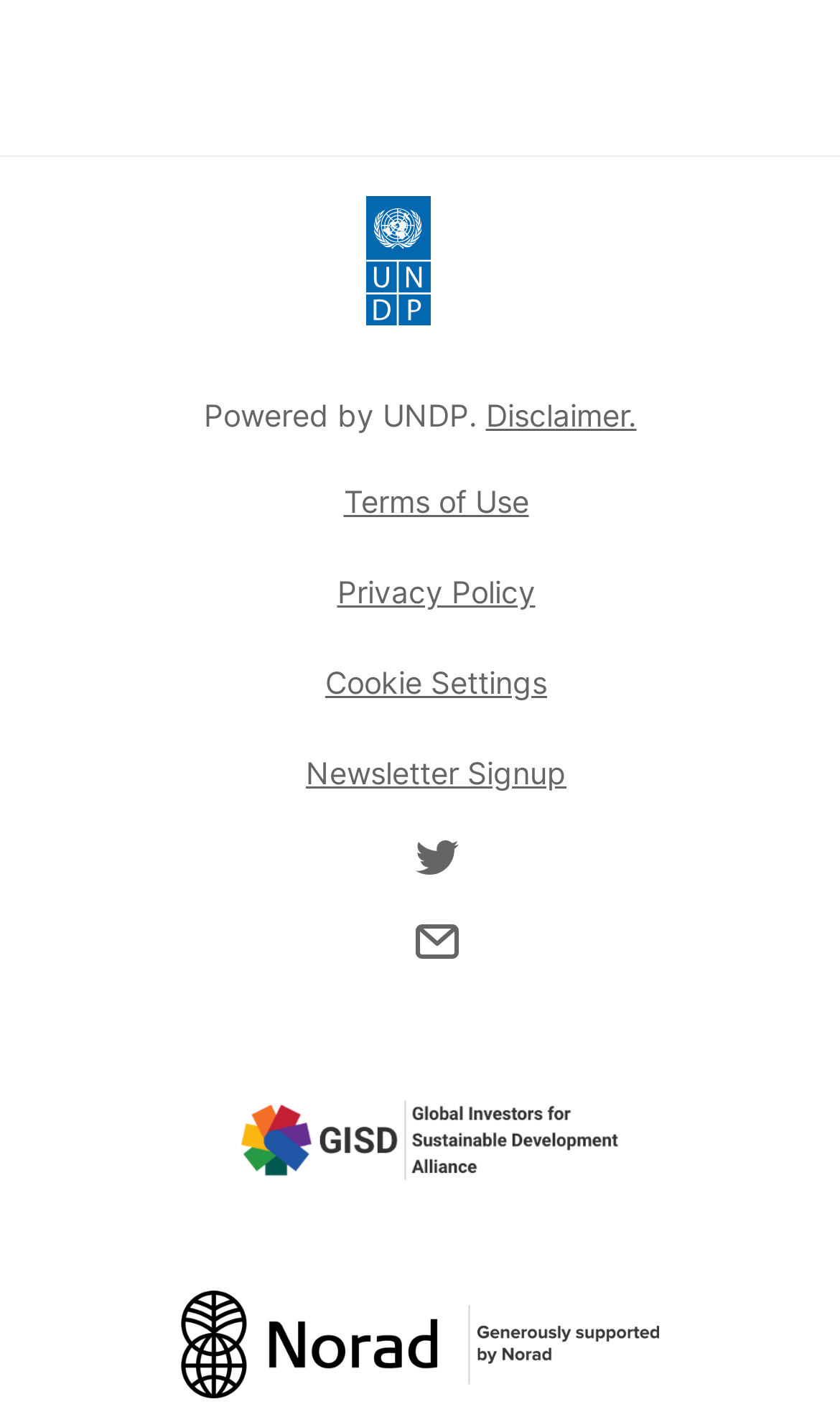Kindly determine the bounding box coordinates for the area that needs to be clicked to execute this instruction: "Go to the terms of use page".

[0.409, 0.342, 0.629, 0.366]